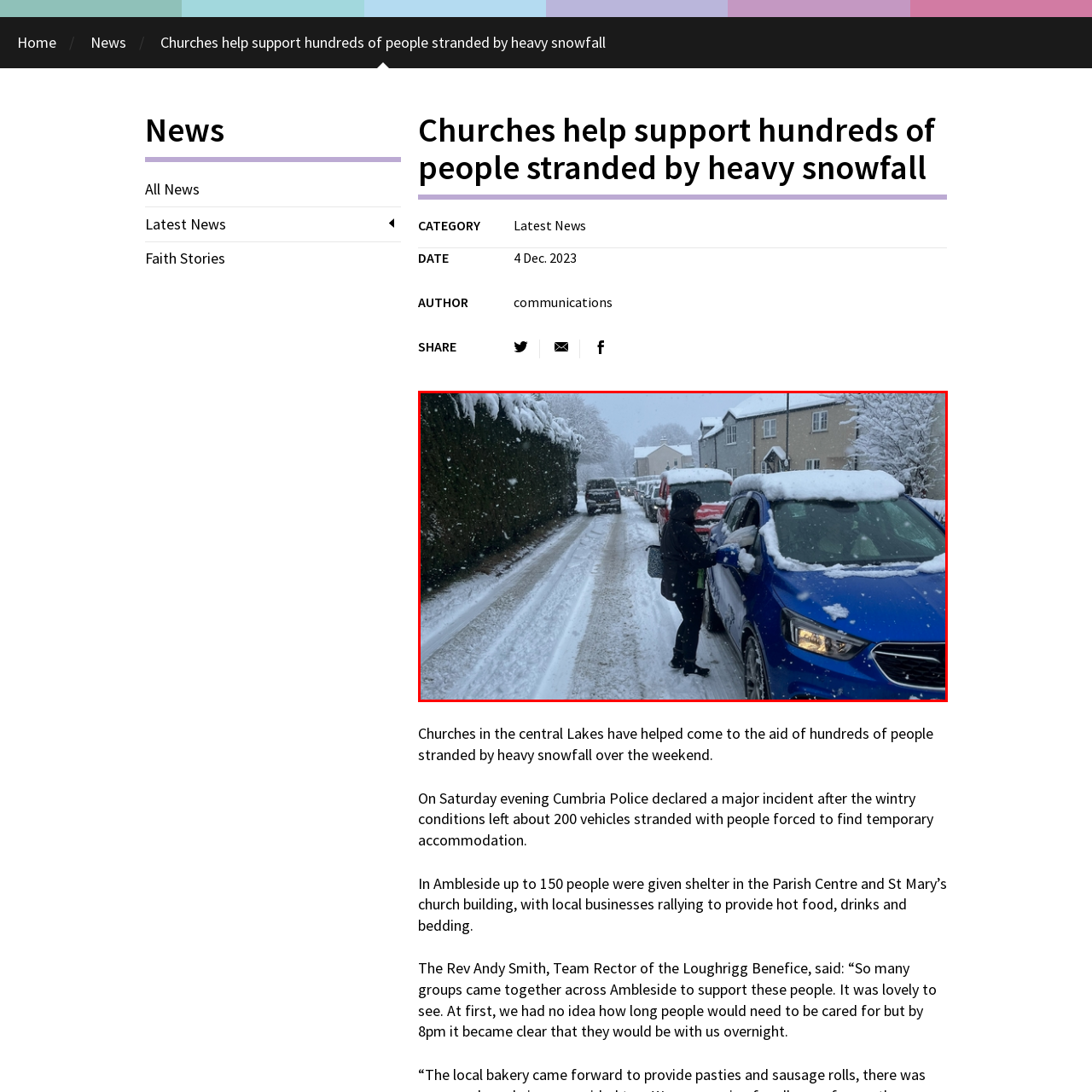Compose a thorough description of the image encased in the red perimeter.

In a picturesque scene marked by heavy snowfall, a person clad in a black coat interacts with a blue vehicle, brushing off a thick layer of snow from its windshield. The snow-covered road, flanked by parked cars on either side, showcases the impact of the recent winter weather. Surrounding the lane, snow-laden trees and houses create a serene yet wintry atmosphere. This image captures the challenges faced by those stranded due to inclement weather, reflecting the community's efforts to assist each other in difficult conditions, as highlighted in recent news regarding the support provided by local churches in response to the heavy snowfall.